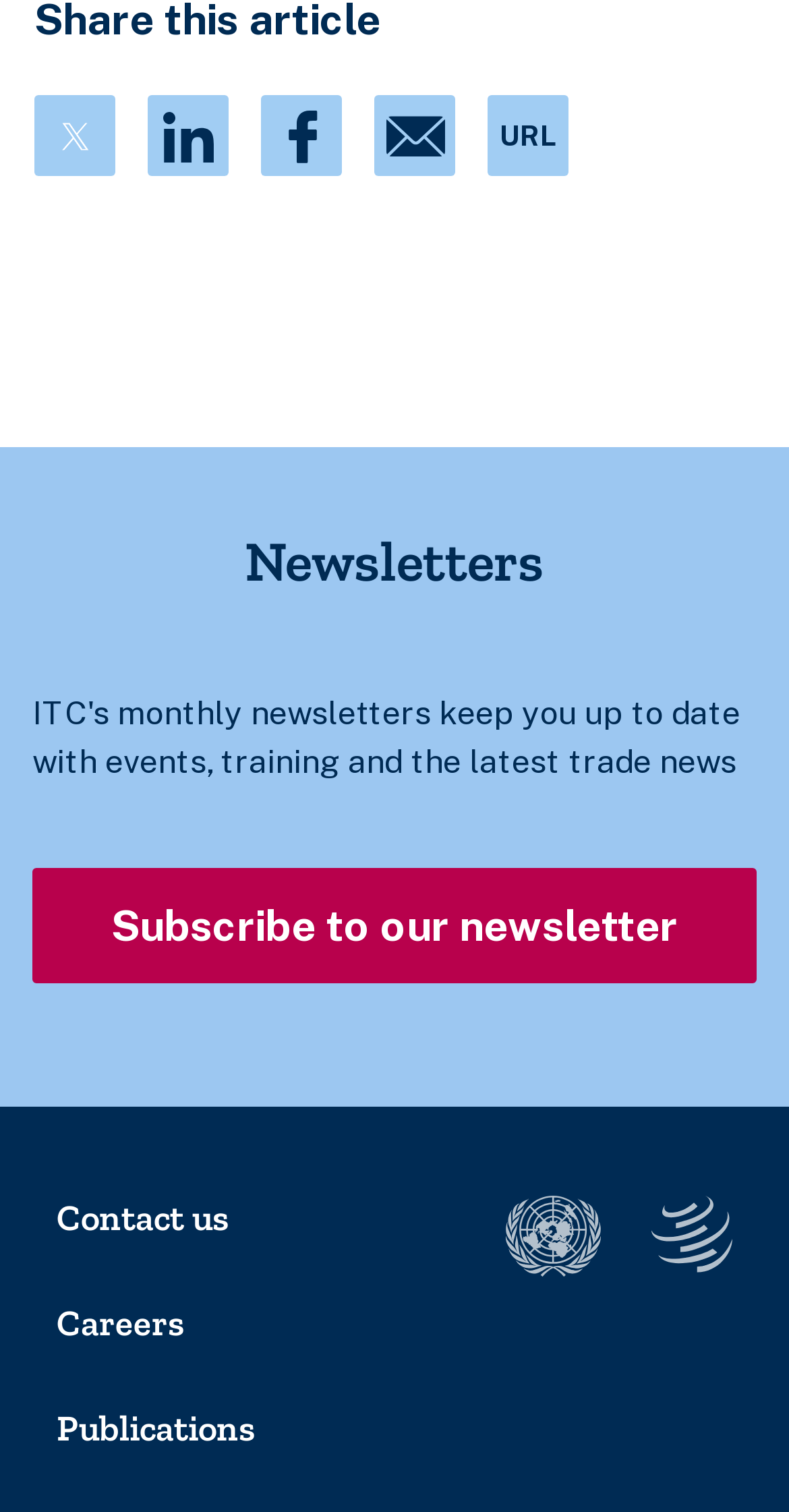What is the text of the second heading?
Use the information from the screenshot to give a comprehensive response to the question.

I looked at the headings on the webpage and found the first heading is empty, and the second heading is 'Newsletters', so the text of the second heading is 'Newsletters'.